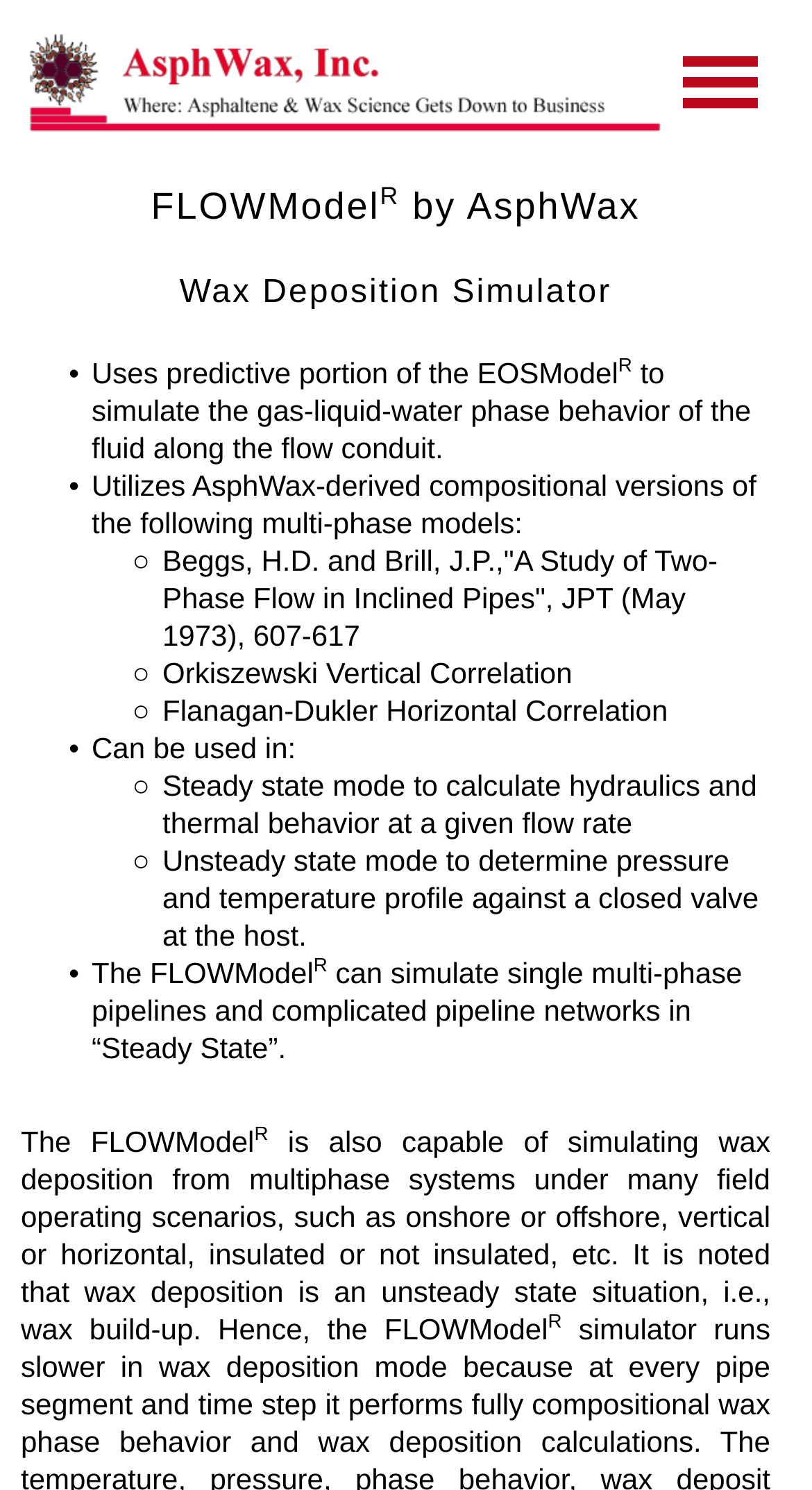Please give a succinct answer using a single word or phrase:
What is the FLOWModel capable of simulating?

Wax deposition from multiphase systems